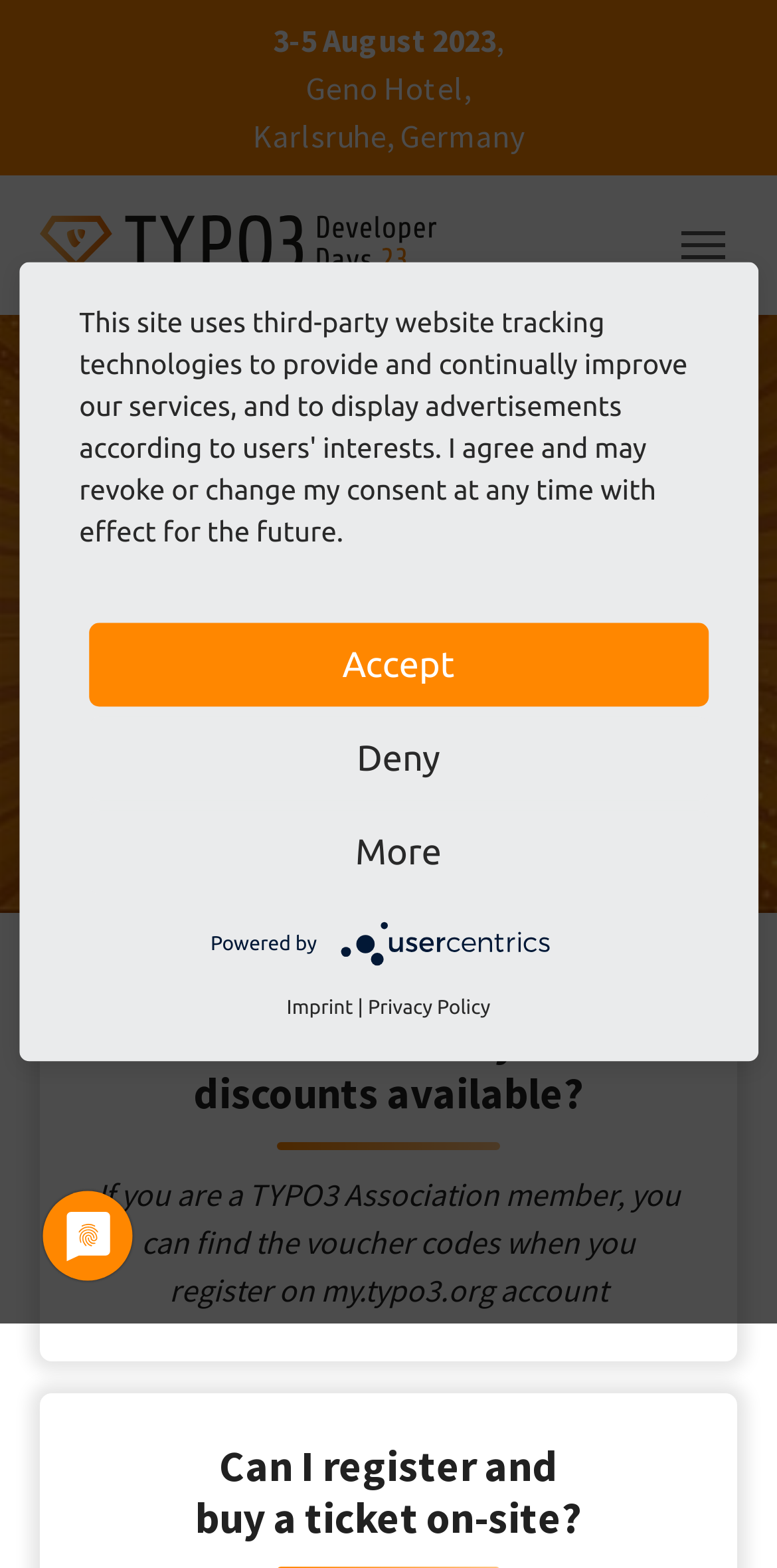Can you look at the image and give a comprehensive answer to the question:
What is the date of the TYPO3 Developer Days 2023?

I found the date by looking at the static text element with the content '3-5 August 2023' which is located at the top of the webpage.